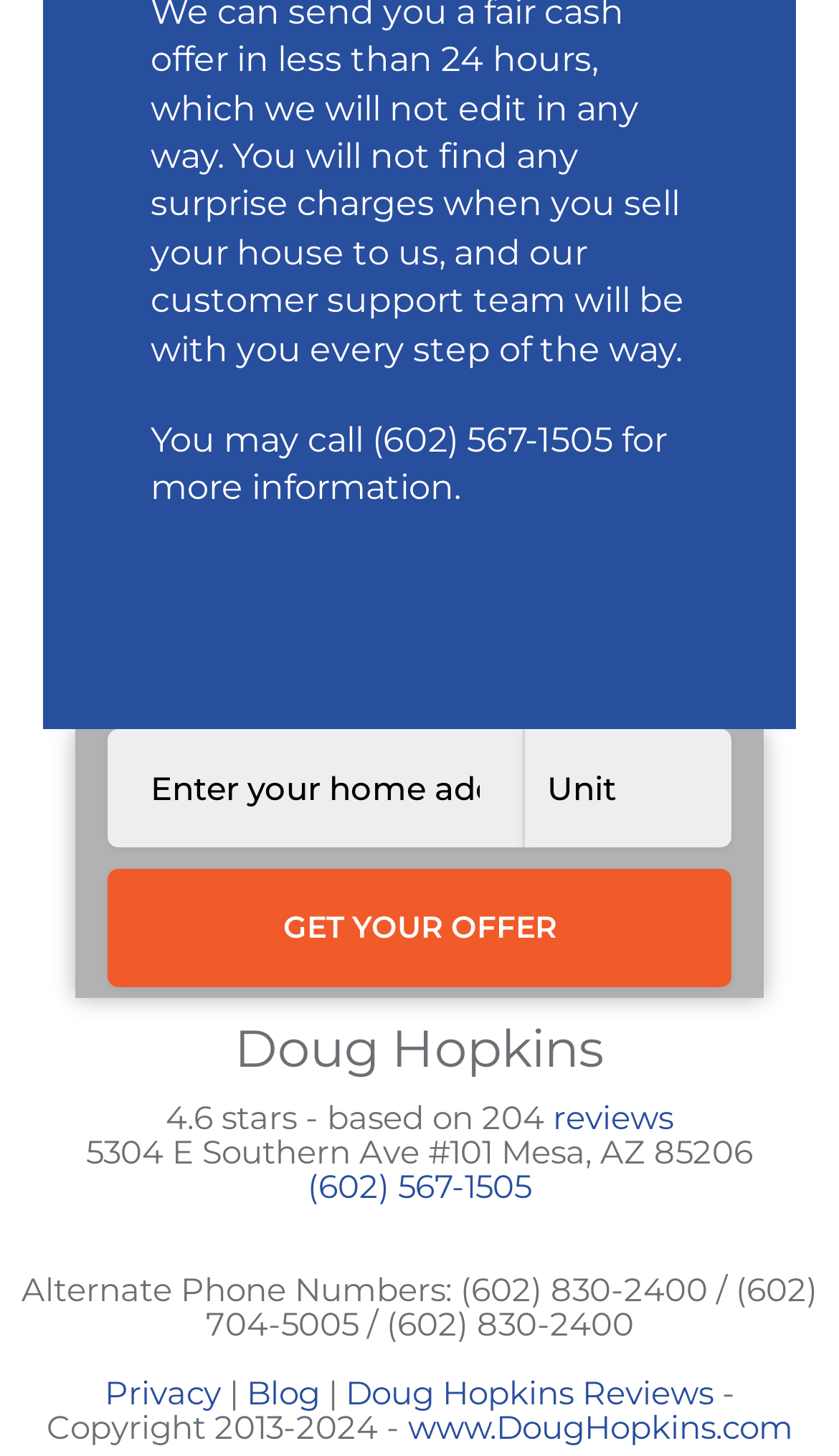Answer the question using only one word or a concise phrase: What is the rating of Doug Hopkins?

4.6